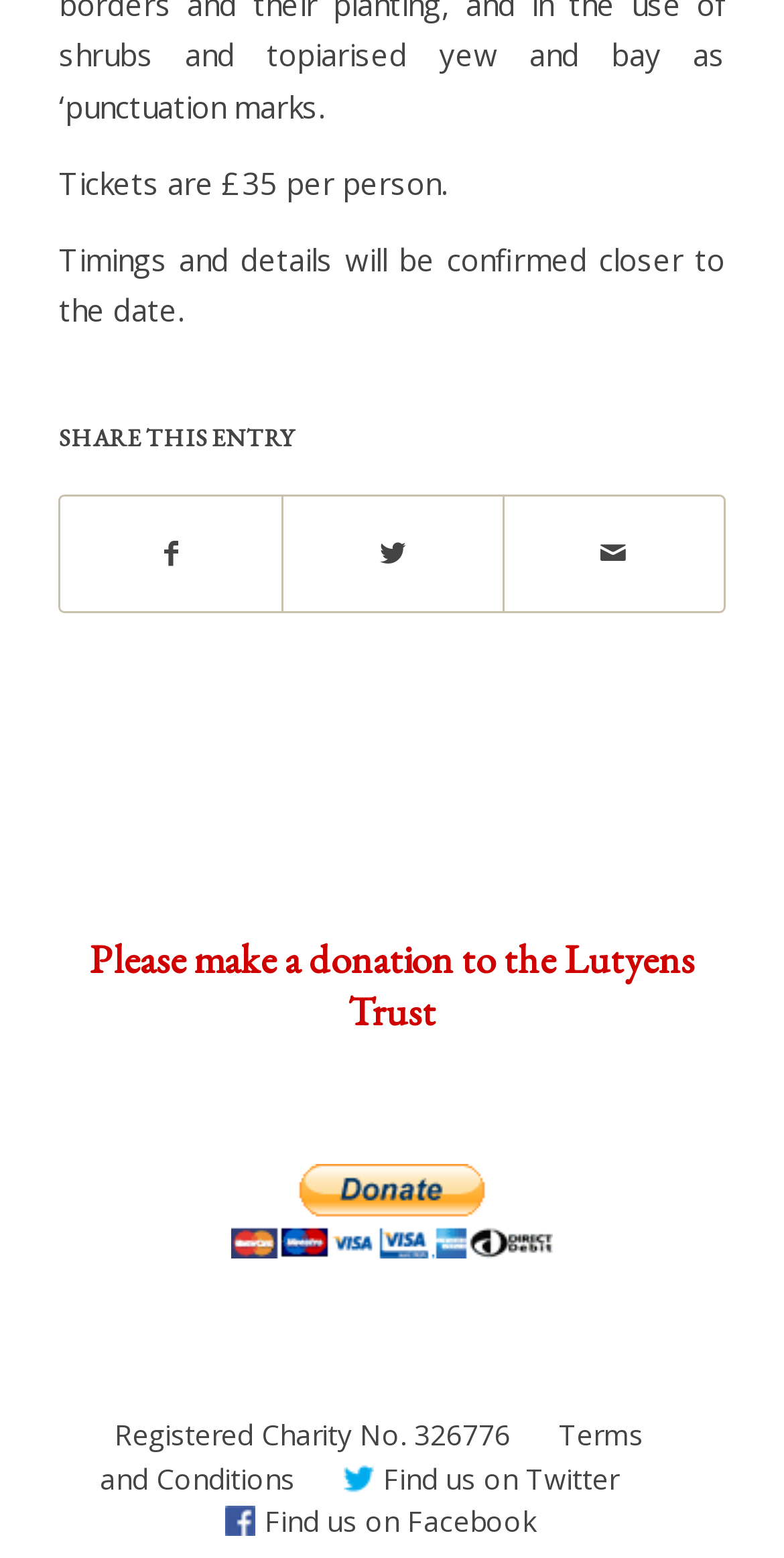Using the information in the image, give a detailed answer to the following question: How many menu items are there in the vertical menu?

The vertical menu has four menu items, which are 'Registered Charity No. 326776', 'Terms and Conditions', 'Find us on Twitter', and 'Find us on Facebook'.